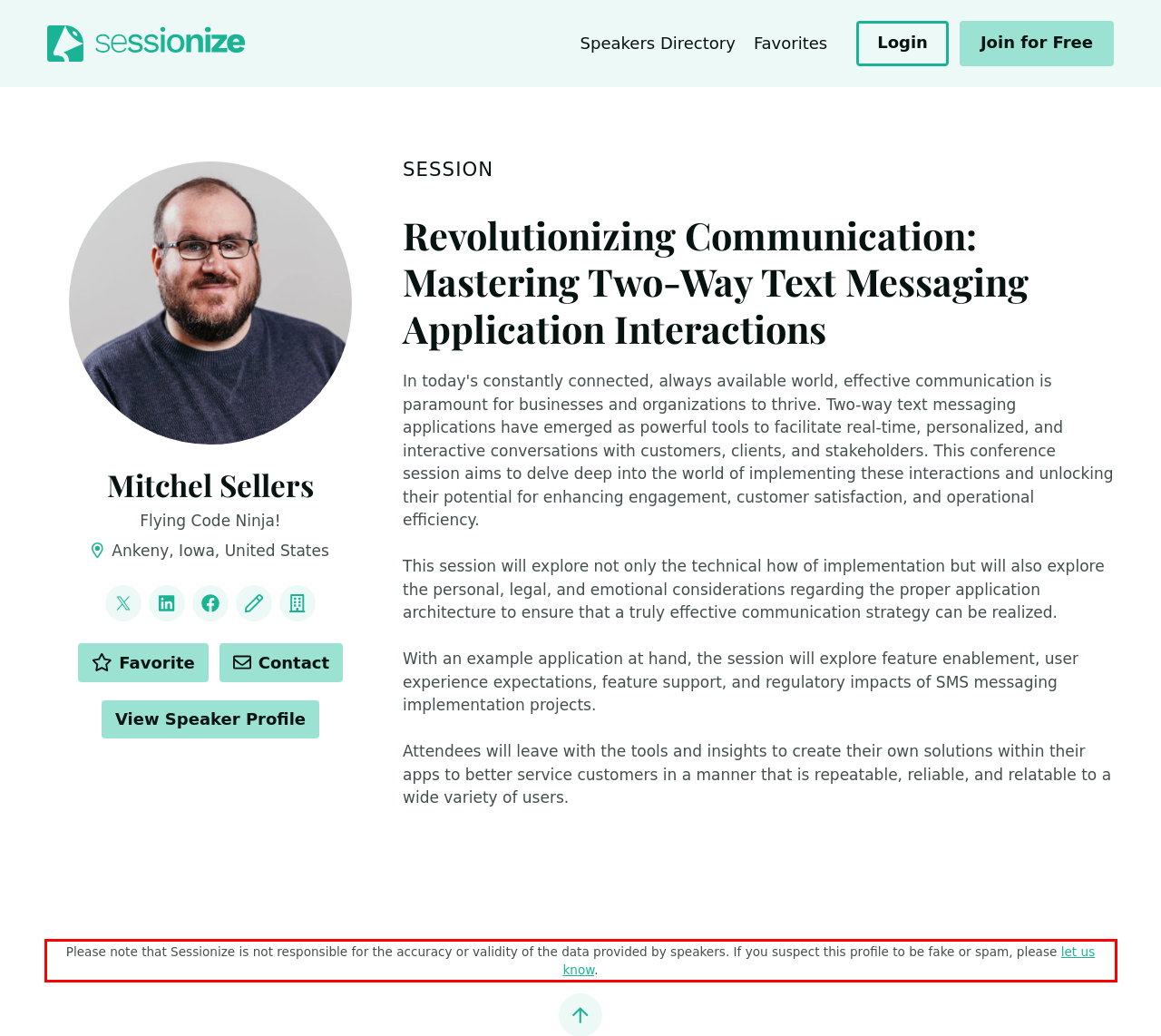You have a webpage screenshot with a red rectangle surrounding a UI element. Extract the text content from within this red bounding box.

Please note that Sessionize is not responsible for the accuracy or validity of the data provided by speakers. If you suspect this profile to be fake or spam, please let us know.